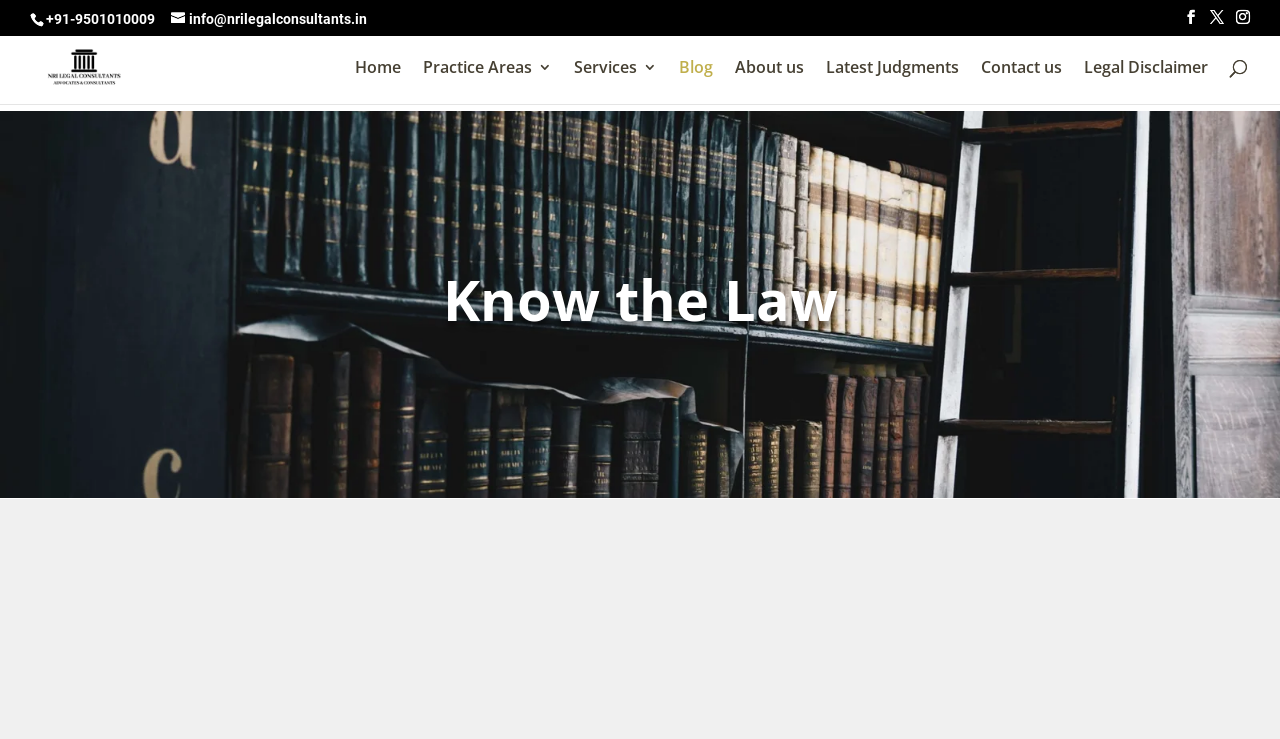Determine the bounding box coordinates of the clickable region to carry out the instruction: "go to Home".

[0.277, 0.081, 0.313, 0.141]